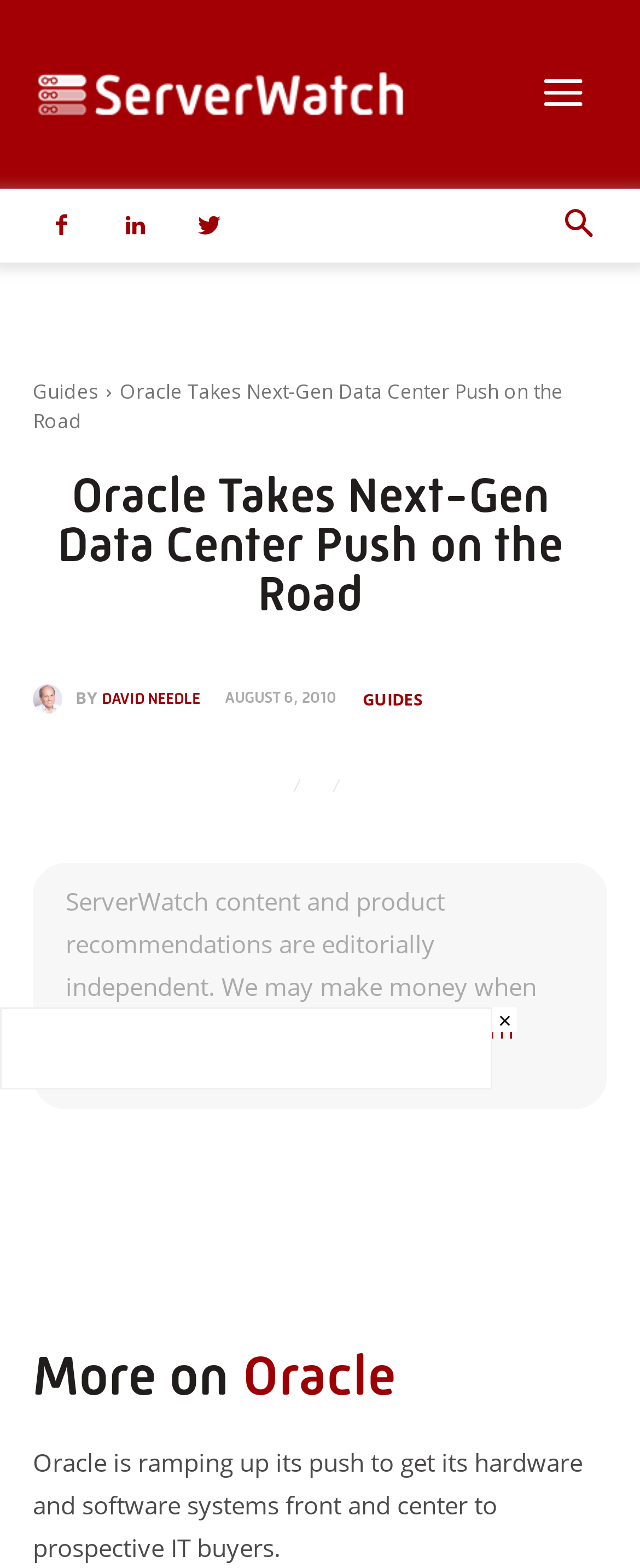Please extract the webpage's main title and generate its text content.

Oracle Takes Next-Gen Data Center Push on the Road